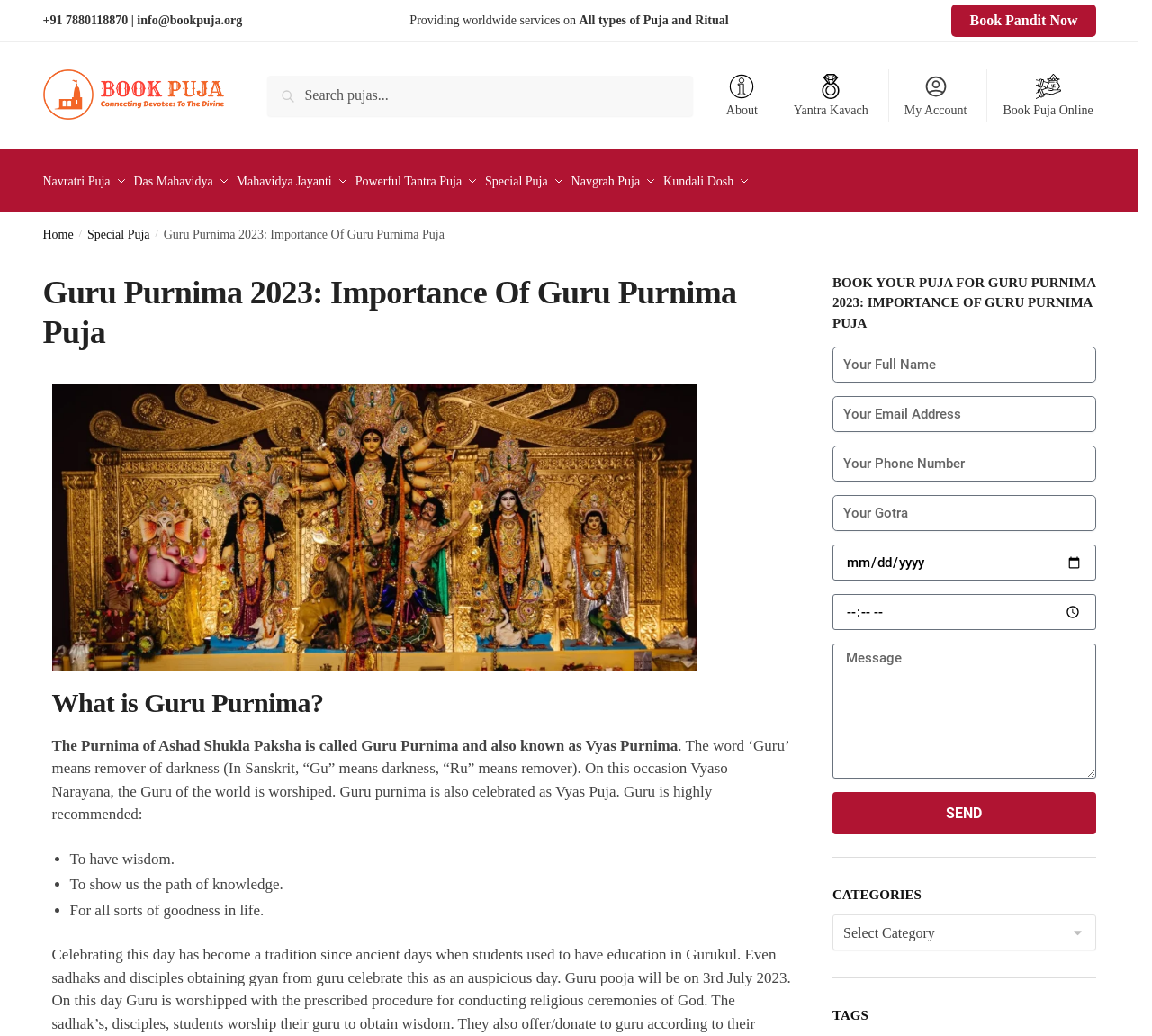Provide a brief response in the form of a single word or phrase:
What is the name of the navigation section that contains links to 'Navratri Puja', 'Das Mahavidya', and 'Mahavidya Jayanti'?

Primary Navigation